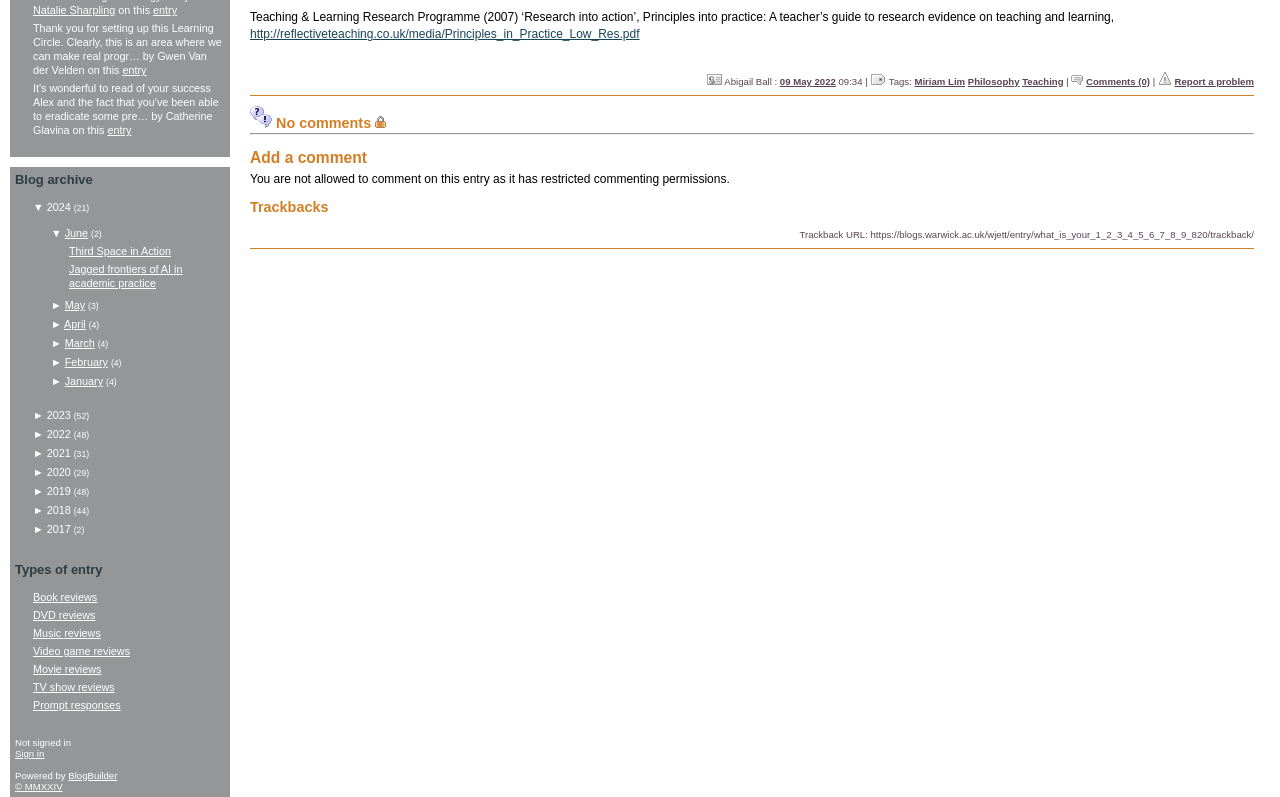Determine the bounding box of the UI component based on this description: "http://reflectiveteaching.co.uk/media/Principles_in_Practice_Low_Res.pdf". The bounding box coordinates should be four float values between 0 and 1, i.e., [left, top, right, bottom].

[0.195, 0.034, 0.5, 0.051]